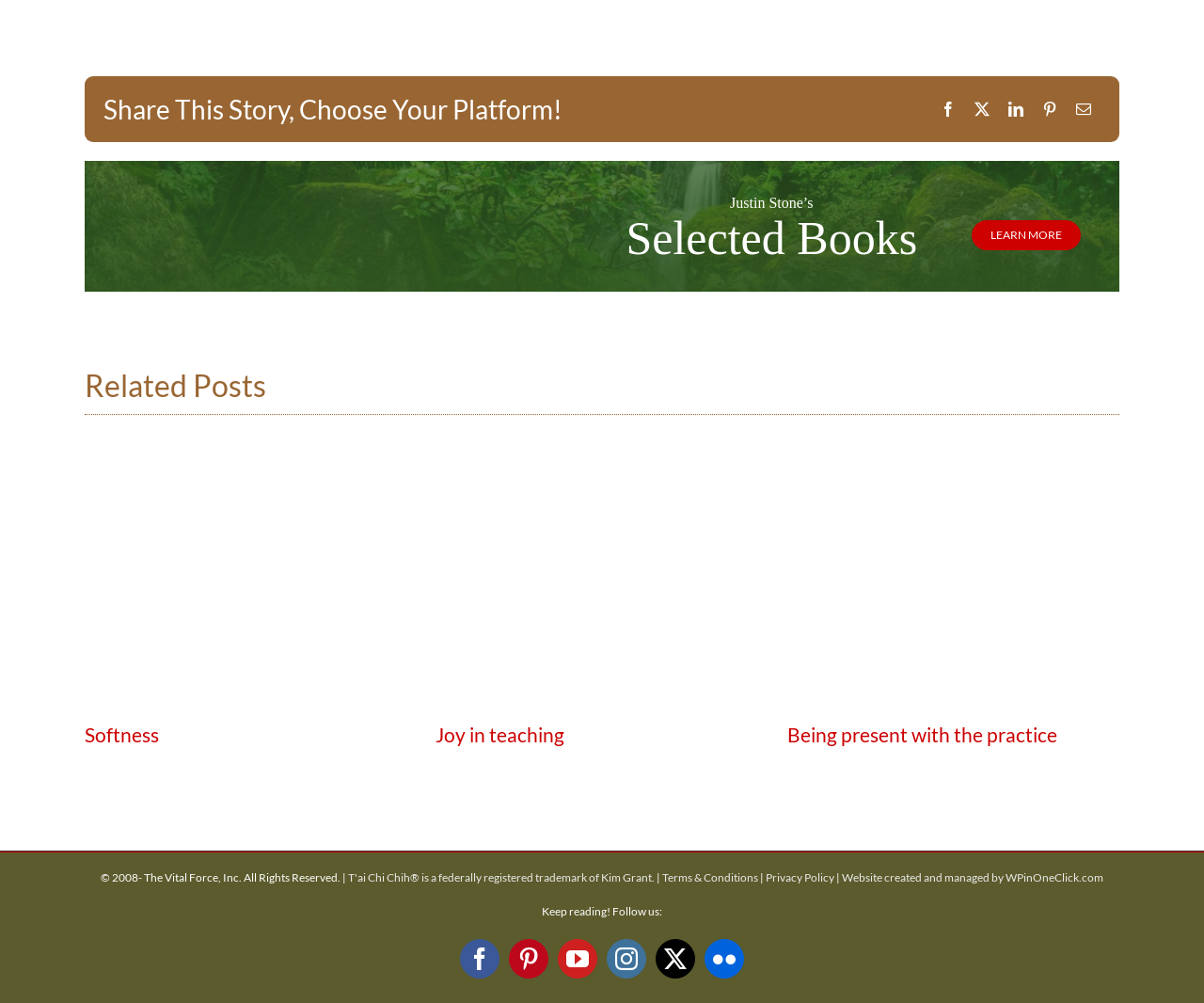Please indicate the bounding box coordinates for the clickable area to complete the following task: "Learn more about Justin Stone's selected books". The coordinates should be specified as four float numbers between 0 and 1, i.e., [left, top, right, bottom].

[0.807, 0.22, 0.897, 0.25]